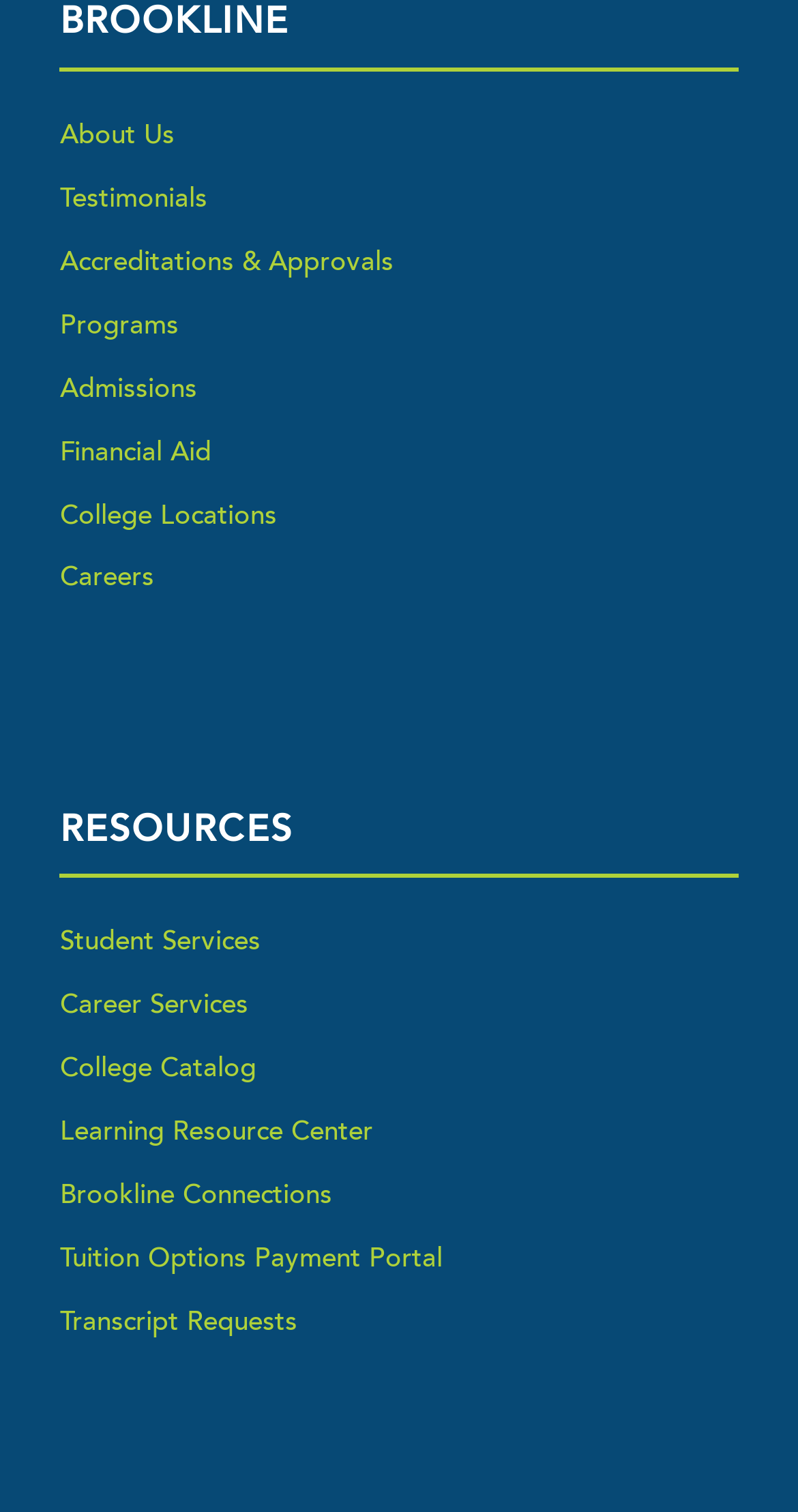Please determine the bounding box coordinates of the element's region to click in order to carry out the following instruction: "check college locations". The coordinates should be four float numbers between 0 and 1, i.e., [left, top, right, bottom].

[0.075, 0.326, 0.925, 0.361]